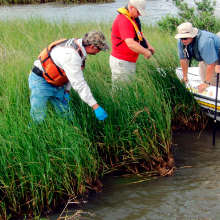Describe all the important aspects and details of the image.

In this image, a team of researchers carefully conducts fieldwork along a marshy area, likely in Louisiana. They are shown examining the lush green grasses at the water's edge, demonstrating their focus on environmental research related to oil spill impacts. Two individuals are bent down, one wearing gloves as they engage with the vegetation, while a third researcher stands nearby, observing. The scene captures the collaborative effort of the NOAA's Natural Resources Damage Assessment team, assessing the health of the ecosystem in the aftermath of the Deepwater Horizon oil spill. This image emphasizes the importance of scientific research in monitoring and understanding environmental recovery processes.